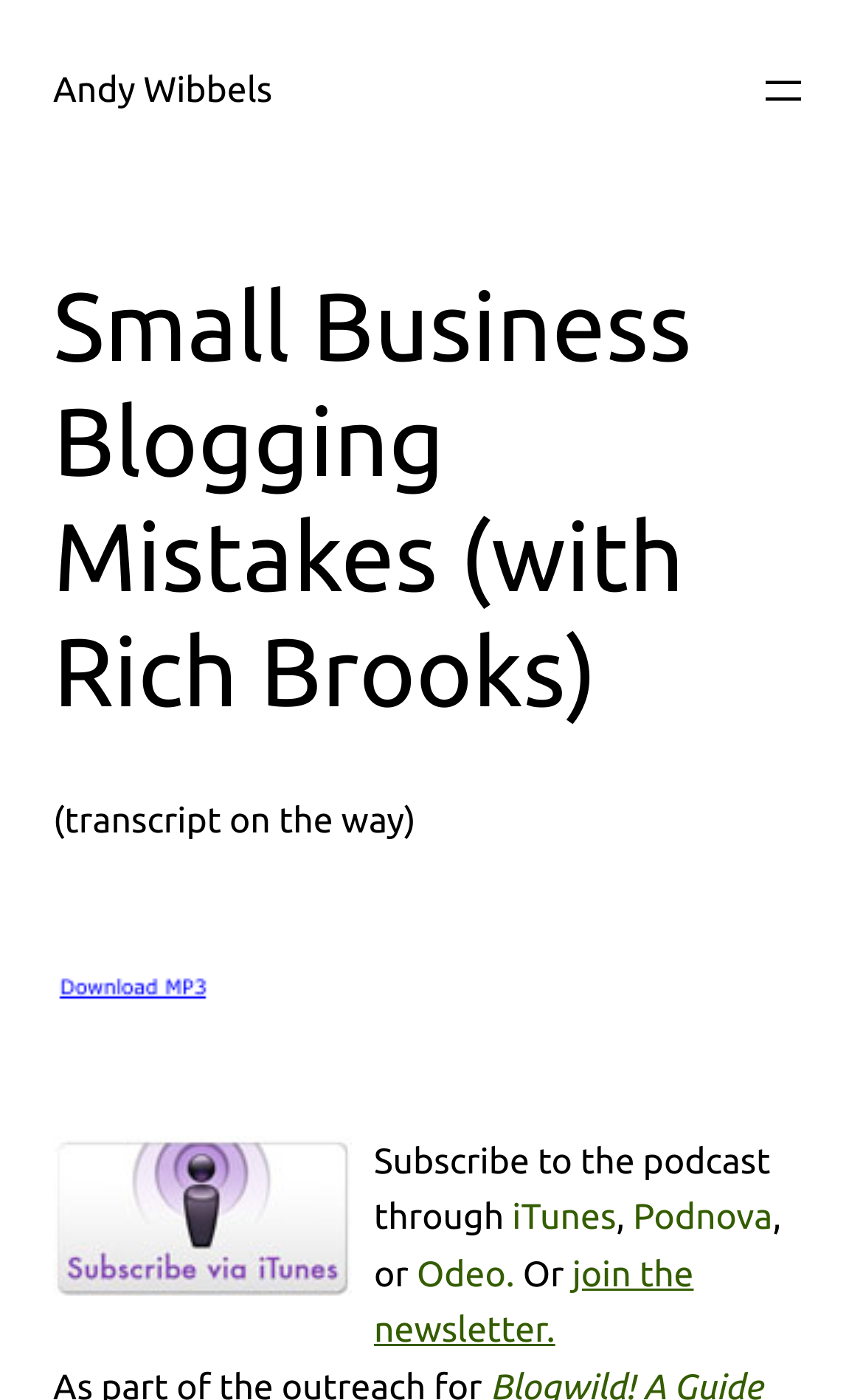Extract the main headline from the webpage and generate its text.

Small Business Blogging Mistakes (with Rich Brooks)